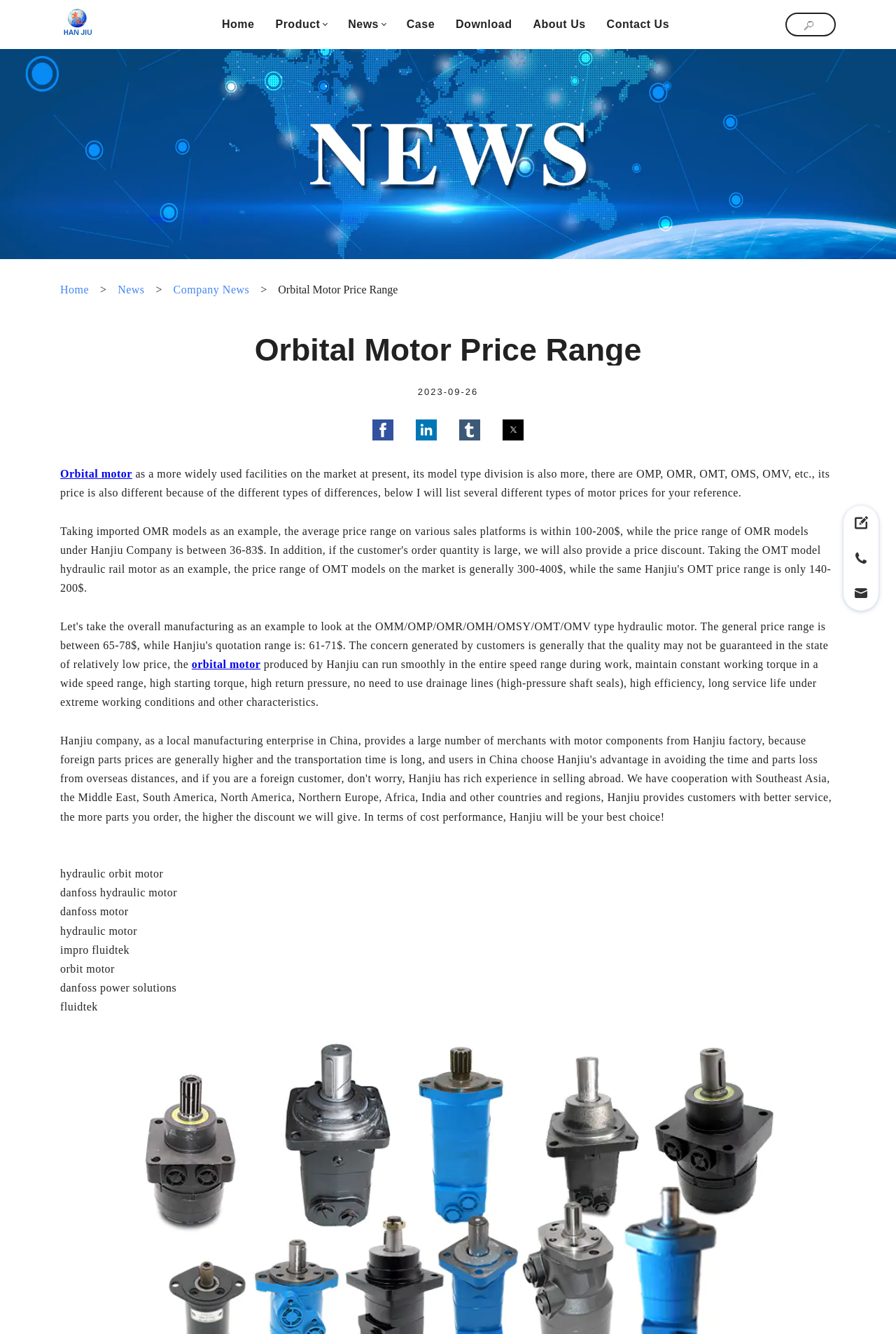Please specify the bounding box coordinates for the clickable region that will help you carry out the instruction: "Go to Home page".

[0.248, 0.011, 0.284, 0.026]